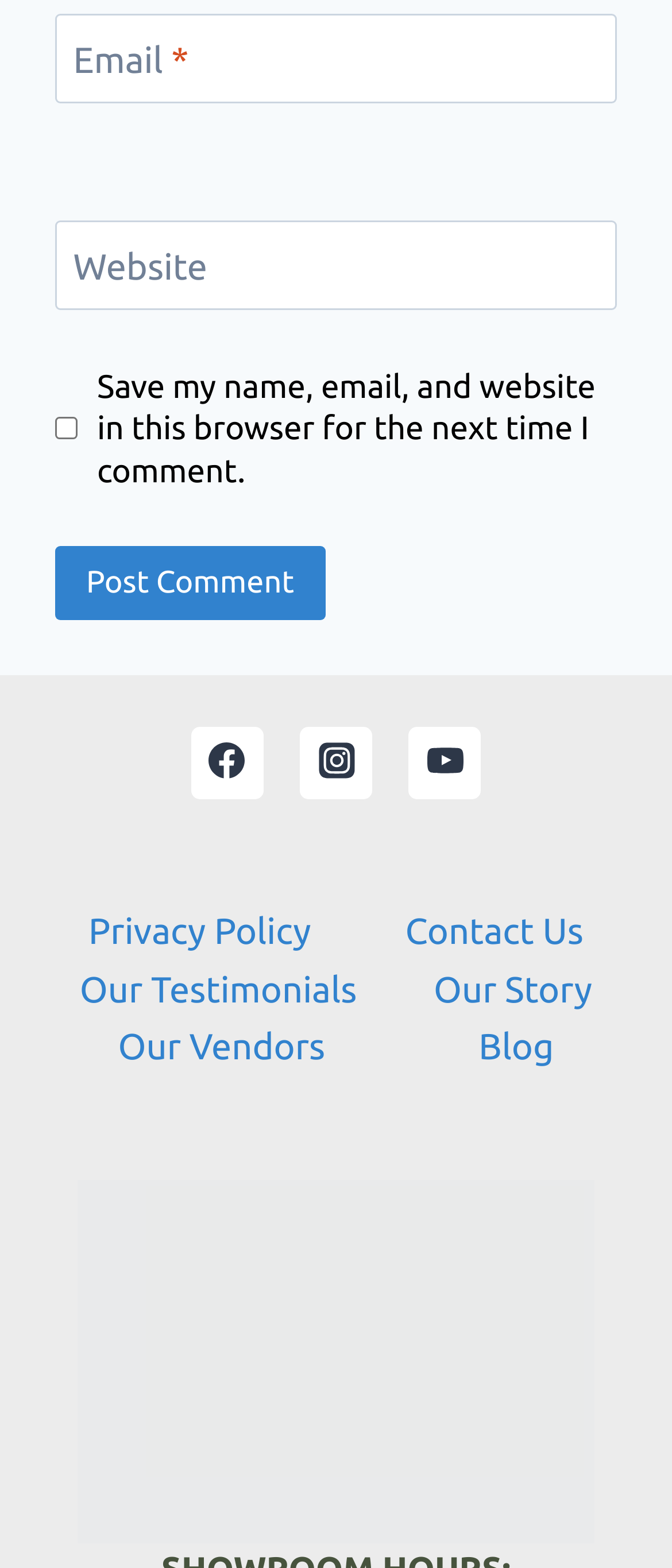Please identify the bounding box coordinates of the element on the webpage that should be clicked to follow this instruction: "Check the save comment option". The bounding box coordinates should be given as four float numbers between 0 and 1, formatted as [left, top, right, bottom].

[0.082, 0.266, 0.115, 0.28]